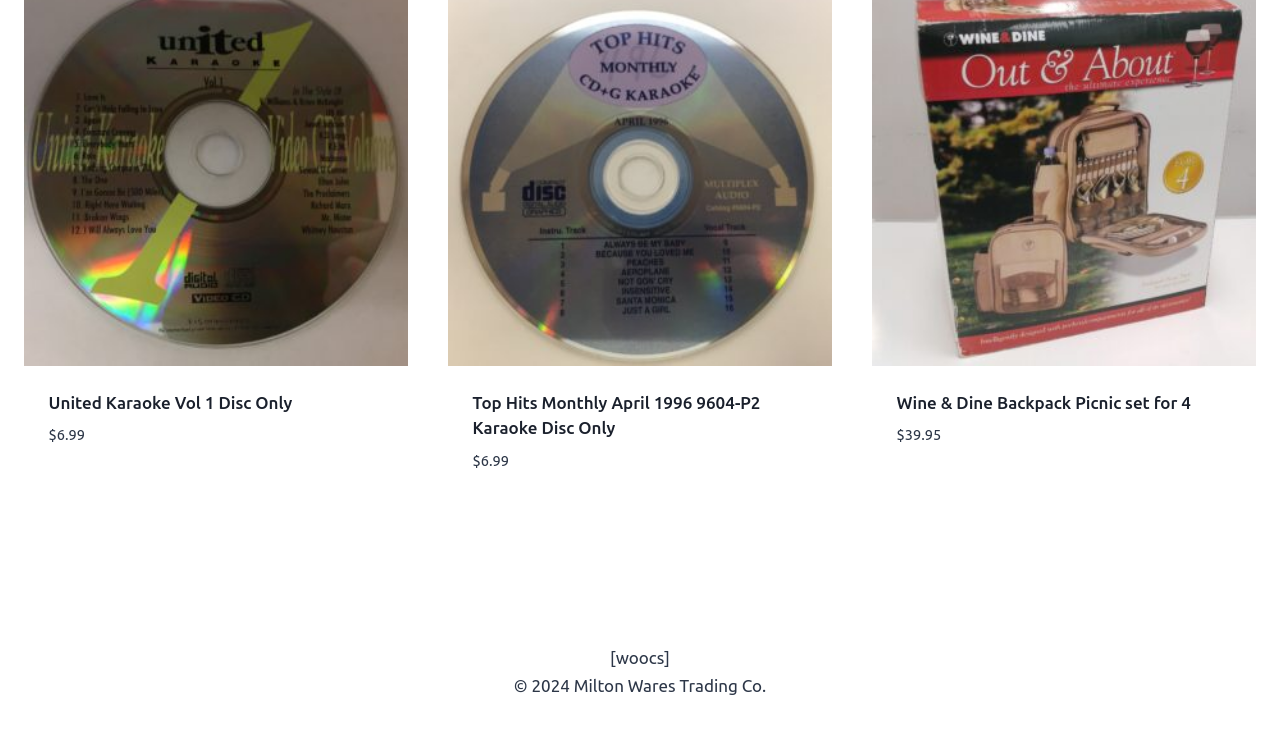Based on the image, provide a detailed and complete answer to the question: 
What is the function of the 'ADD TO CART' button?

The 'ADD TO CART' button is a link that, when clicked, will add the corresponding product to the user's cart. This can be inferred by the text of the link and its location next to the product information.